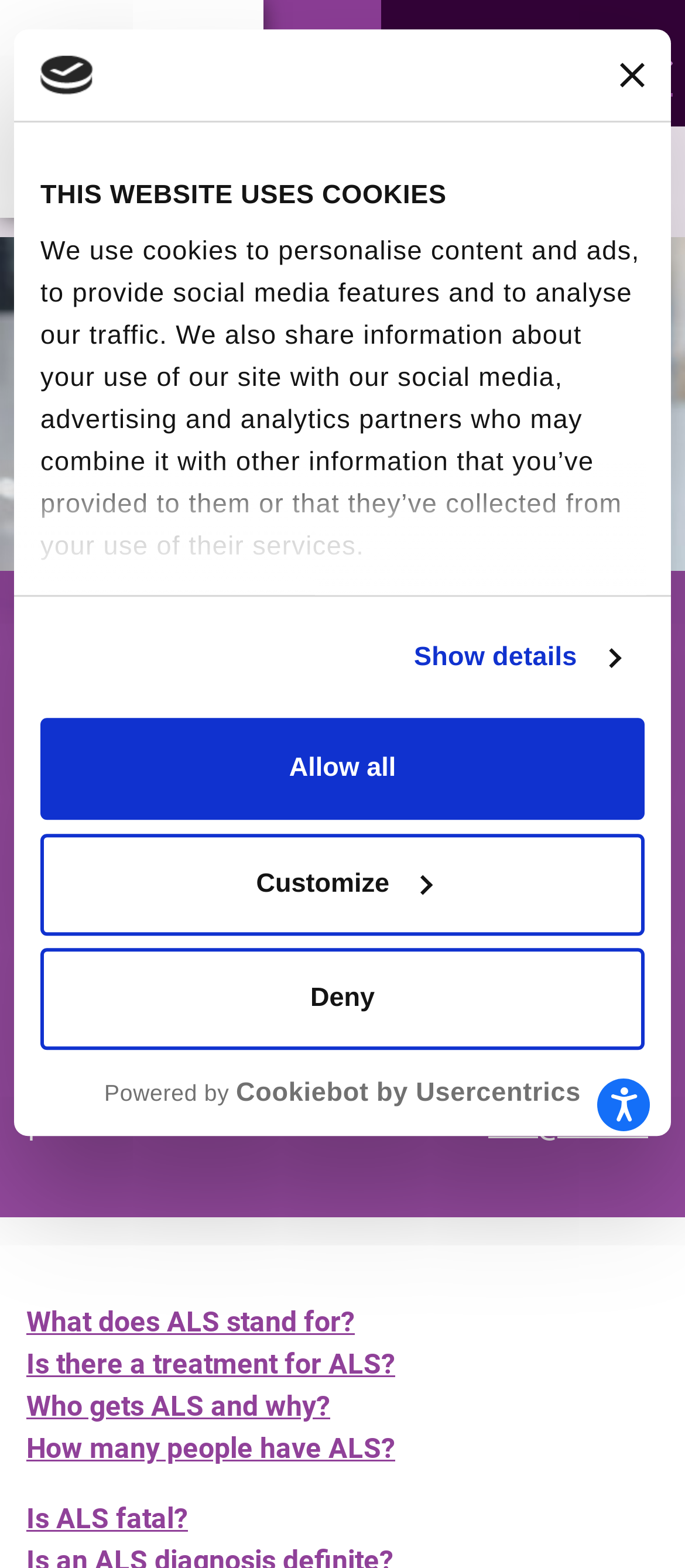Carefully observe the image and respond to the question with a detailed answer:
What is the organization behind this website?

The website has an 'ALS TDI Logo' and the text 'ALS Therapy Development Institute' in the title, indicating that the organization behind this website is ALS TDI.